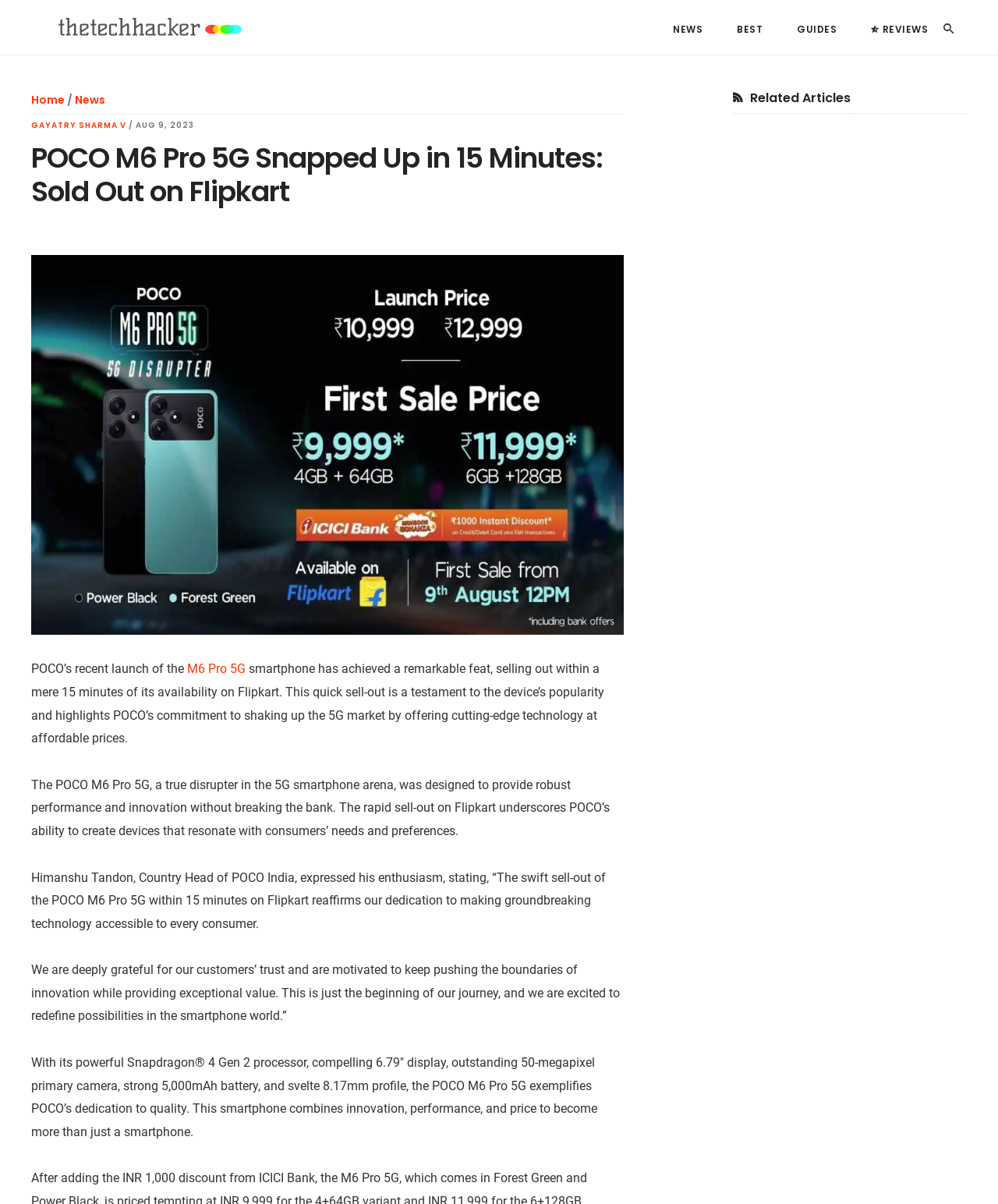Locate the bounding box of the UI element described in the following text: "parent_node: Search name="s" placeholder="Search"".

[0.945, 0.013, 0.969, 0.034]